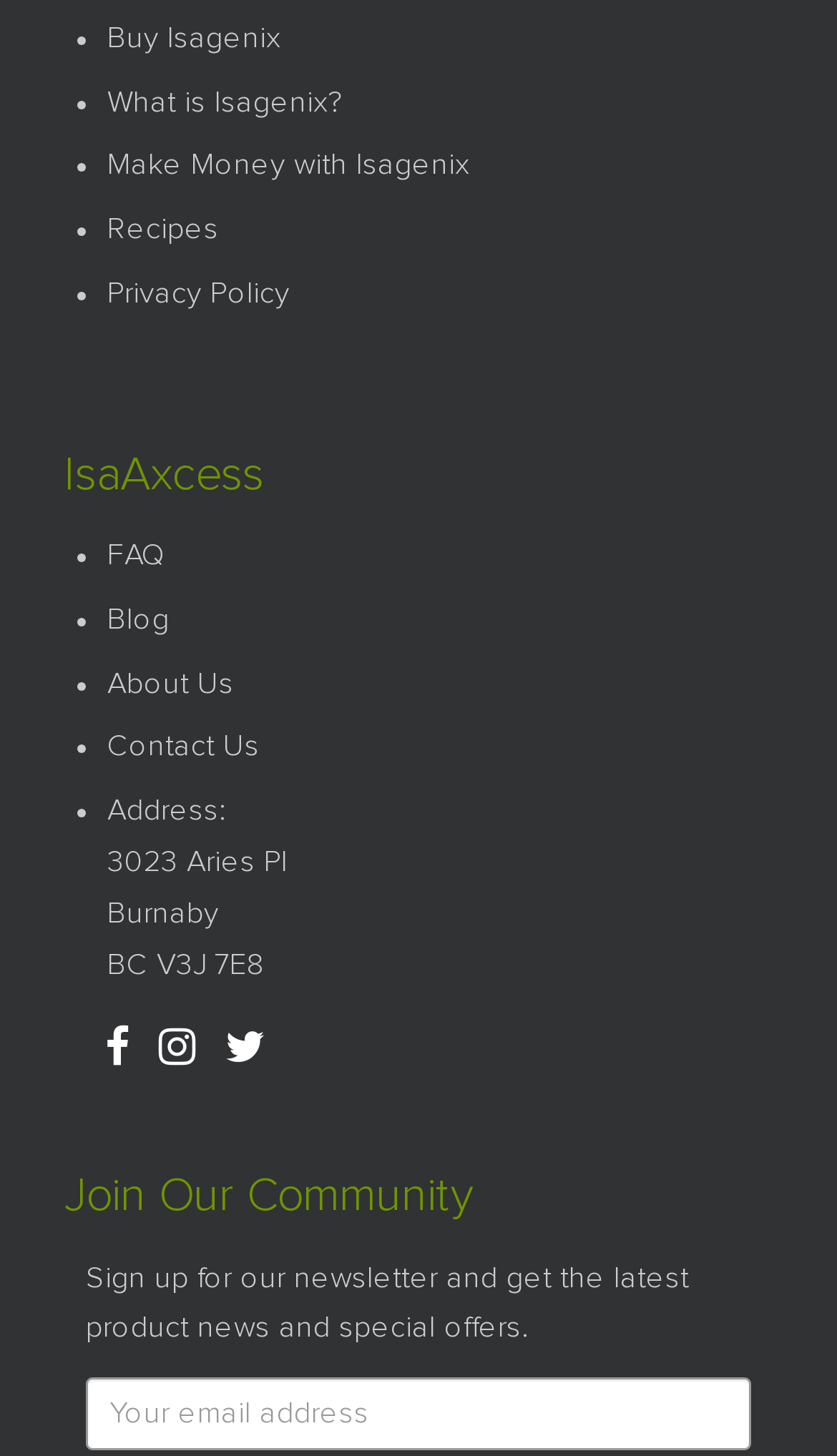Using the webpage screenshot, locate the HTML element that fits the following description and provide its bounding box: "Make Money with Isagenix".

[0.128, 0.104, 0.562, 0.124]